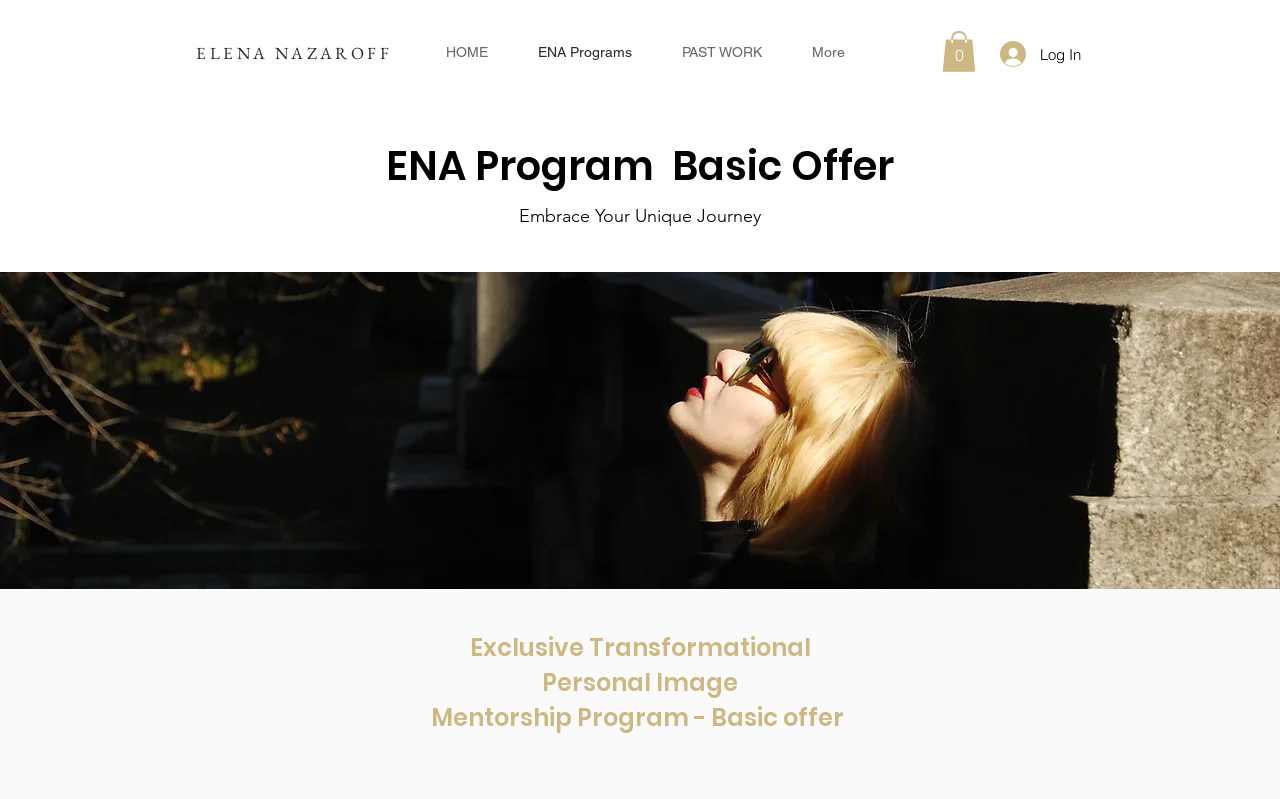What is the name of the program offered on this webpage?
Please analyze the image and answer the question with as much detail as possible.

The heading 'ENA Program Basic Offer' is displayed prominently on the webpage, suggesting that this is the main program or service being offered. The word 'Basic' implies that there may be other versions or tiers of this program.